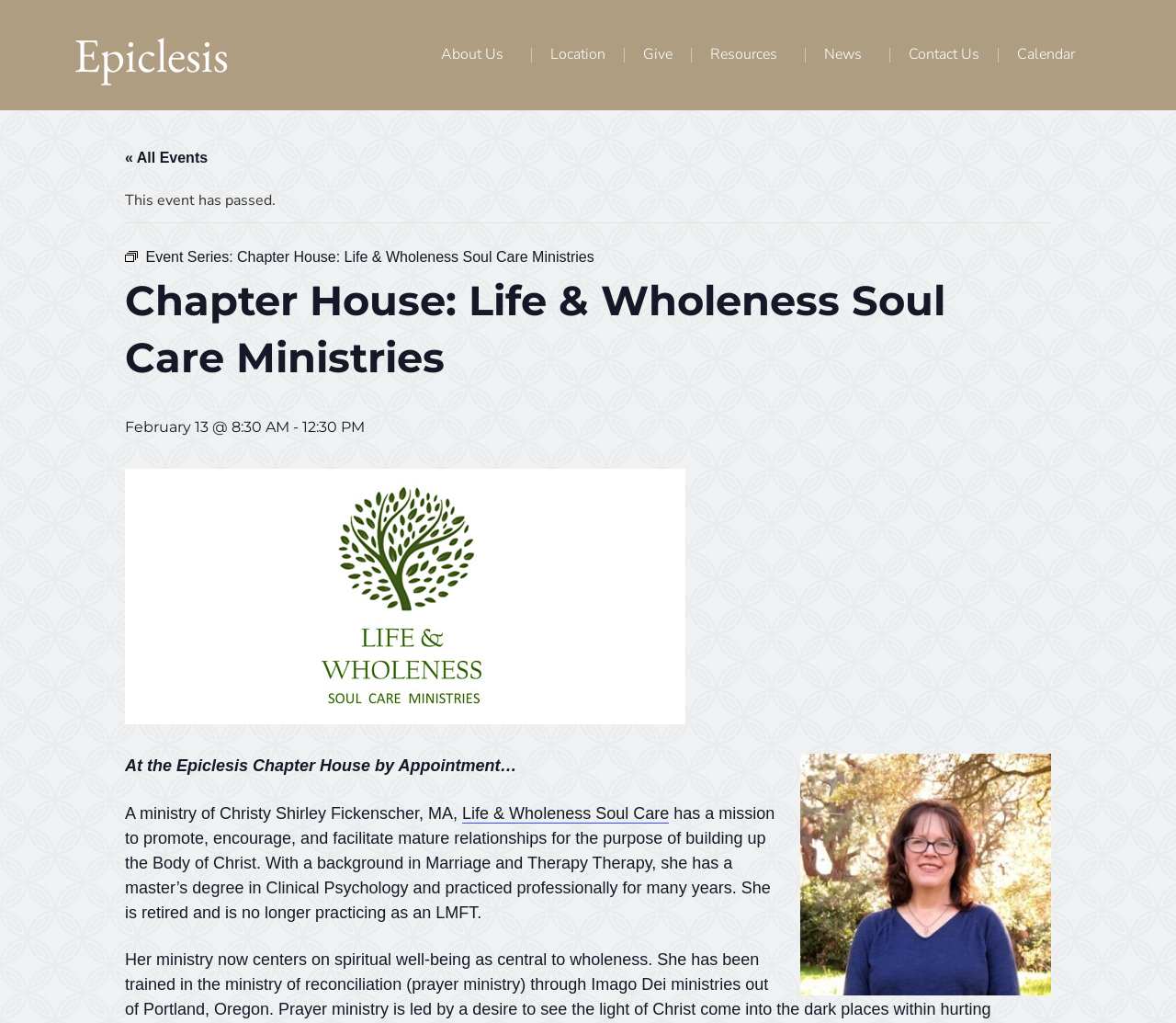Locate the headline of the webpage and generate its content.

Chapter House: Life & Wholeness Soul Care Ministries